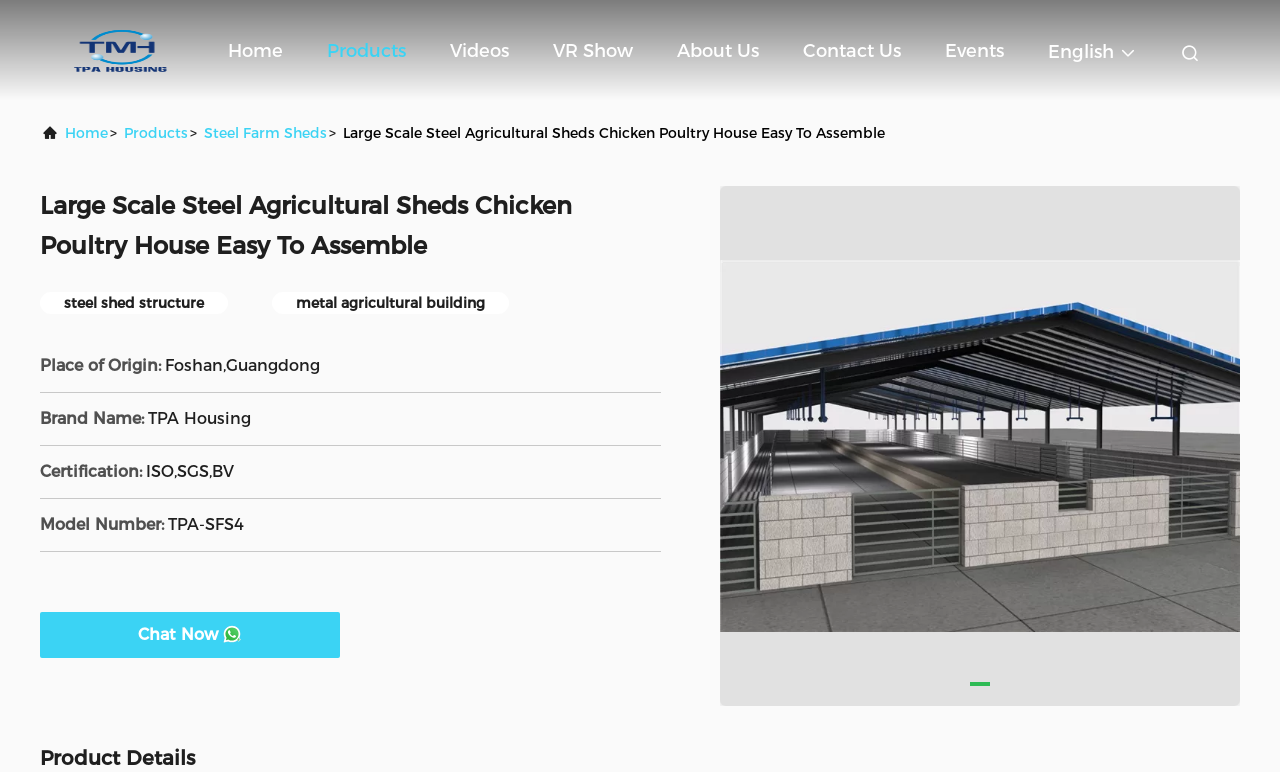What is the place of origin of the product?
Refer to the screenshot and answer in one word or phrase.

Foshan, Guangdong